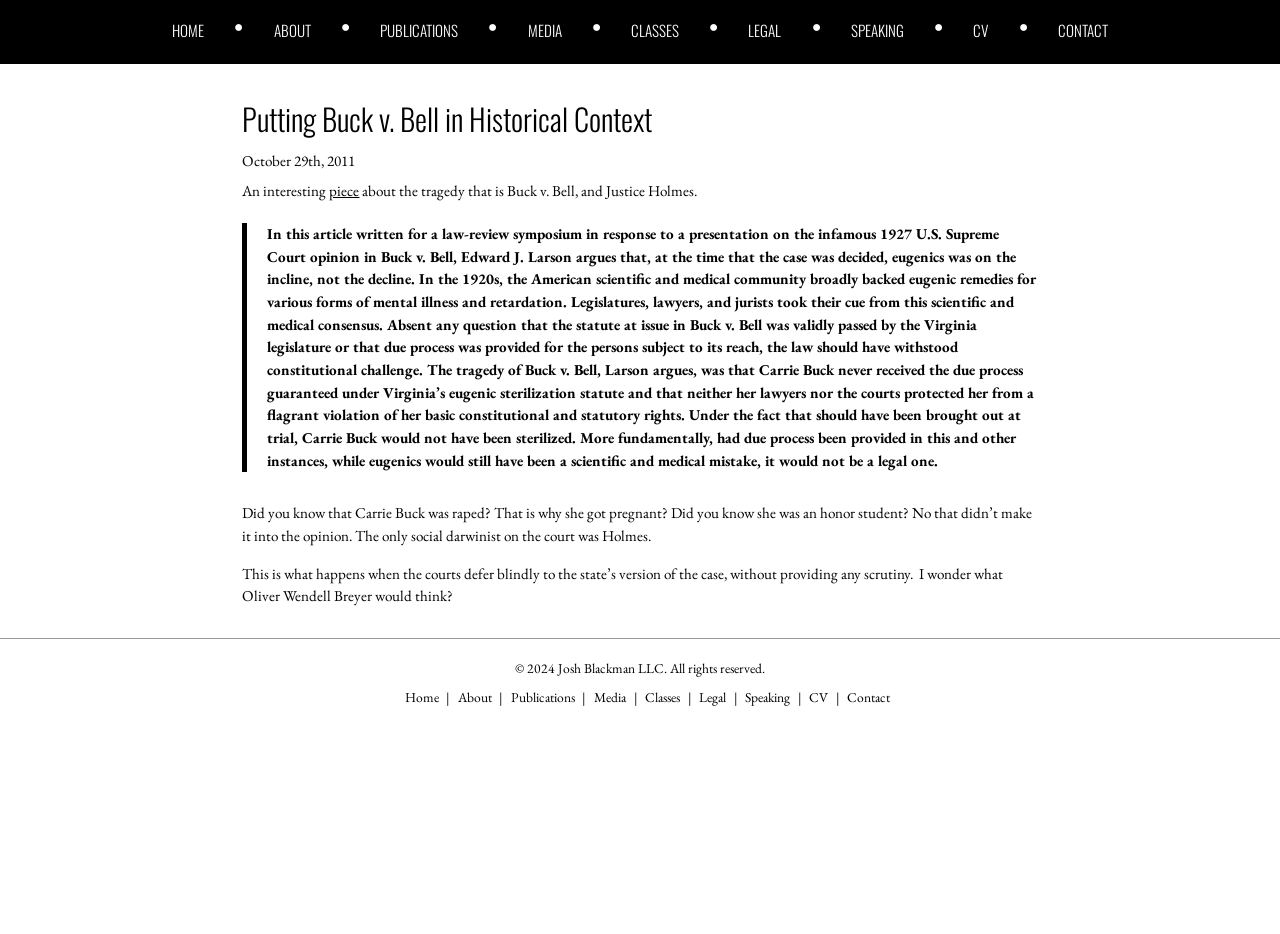What is the format of the text in the blockquote section?
From the details in the image, answer the question comprehensively.

I determined this answer by looking at the text in the blockquote section, which appears to be an article written for a law-review symposium. The text is formatted in a blockquote style, which suggests that it is a quote or excerpt from a larger work.